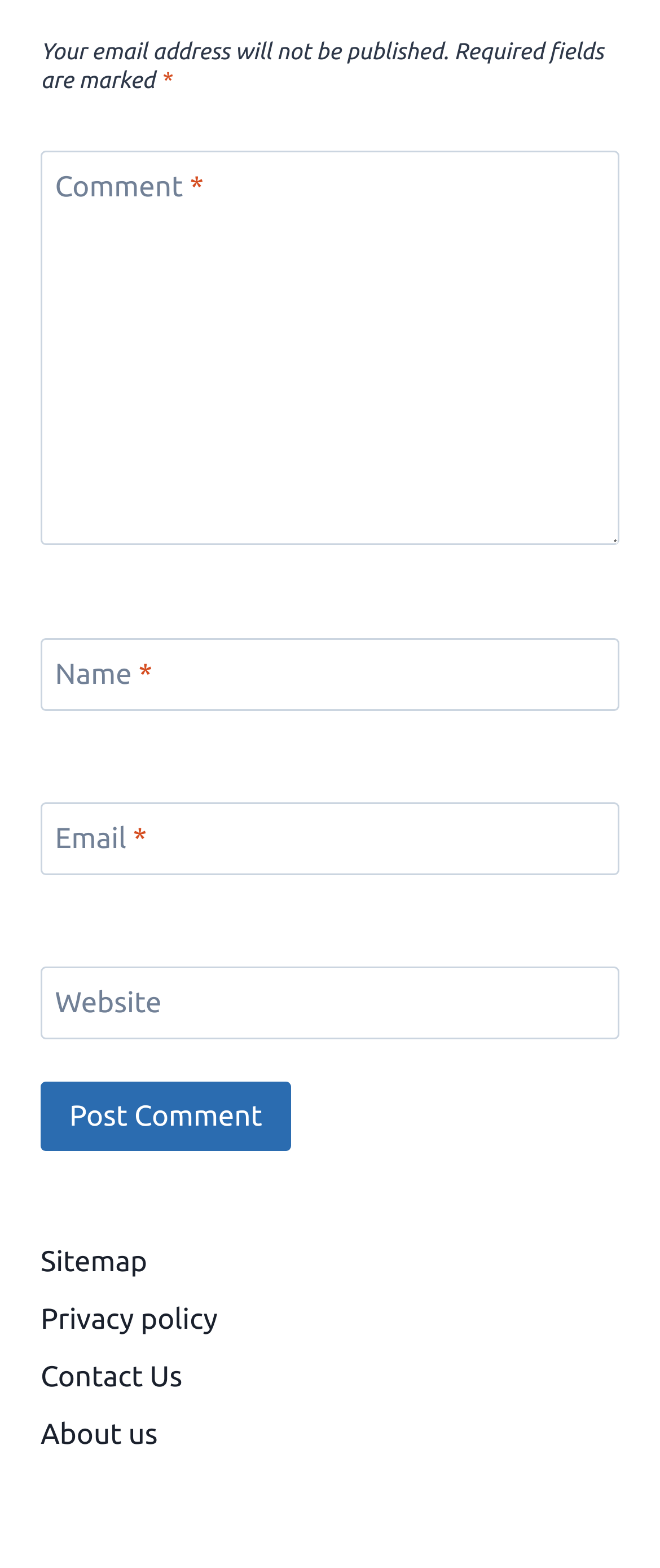Answer the question below in one word or phrase:
What is the purpose of the webpage?

Commenting